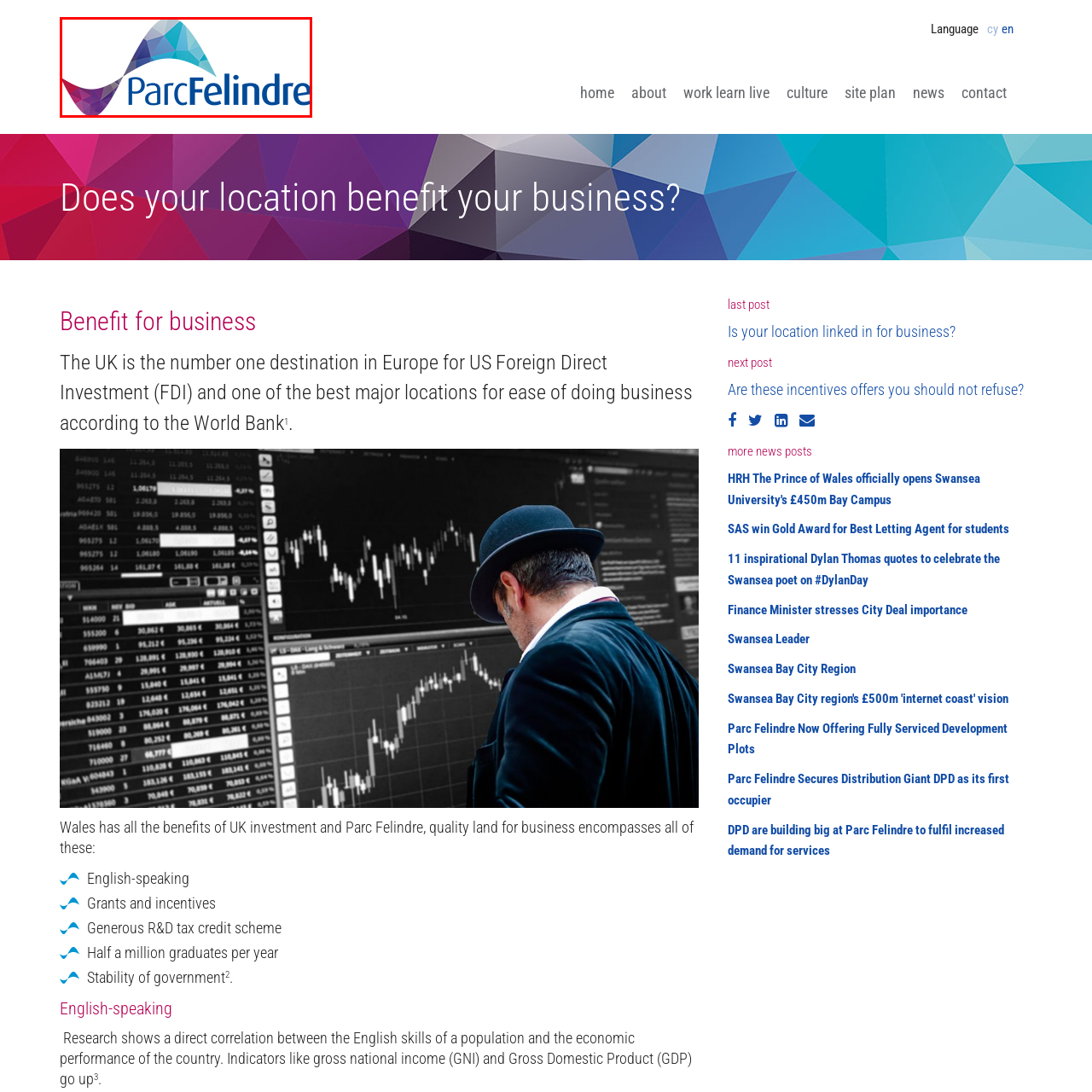What is Parc Felindre's status in the UK?
Direct your attention to the area of the image outlined in red and provide a detailed response based on the visual information available.

Parc Felindre is a key destination for business growth in the UK, as it provides quality land for businesses and attracts foreign direct investment, contributing to its status as a prominent business park in the country.